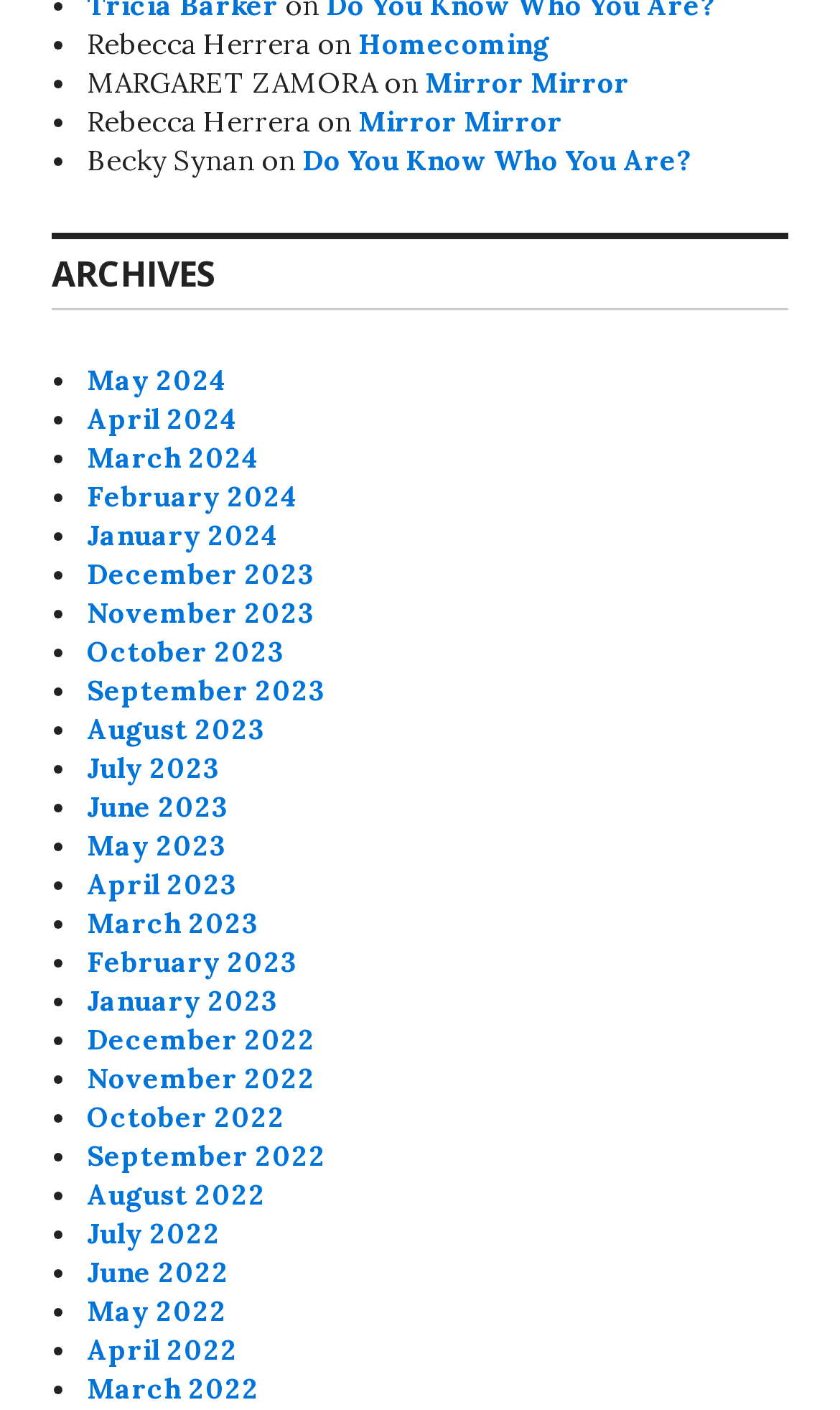Respond concisely with one word or phrase to the following query:
How many links are there under 'ARCHIVES'?

24